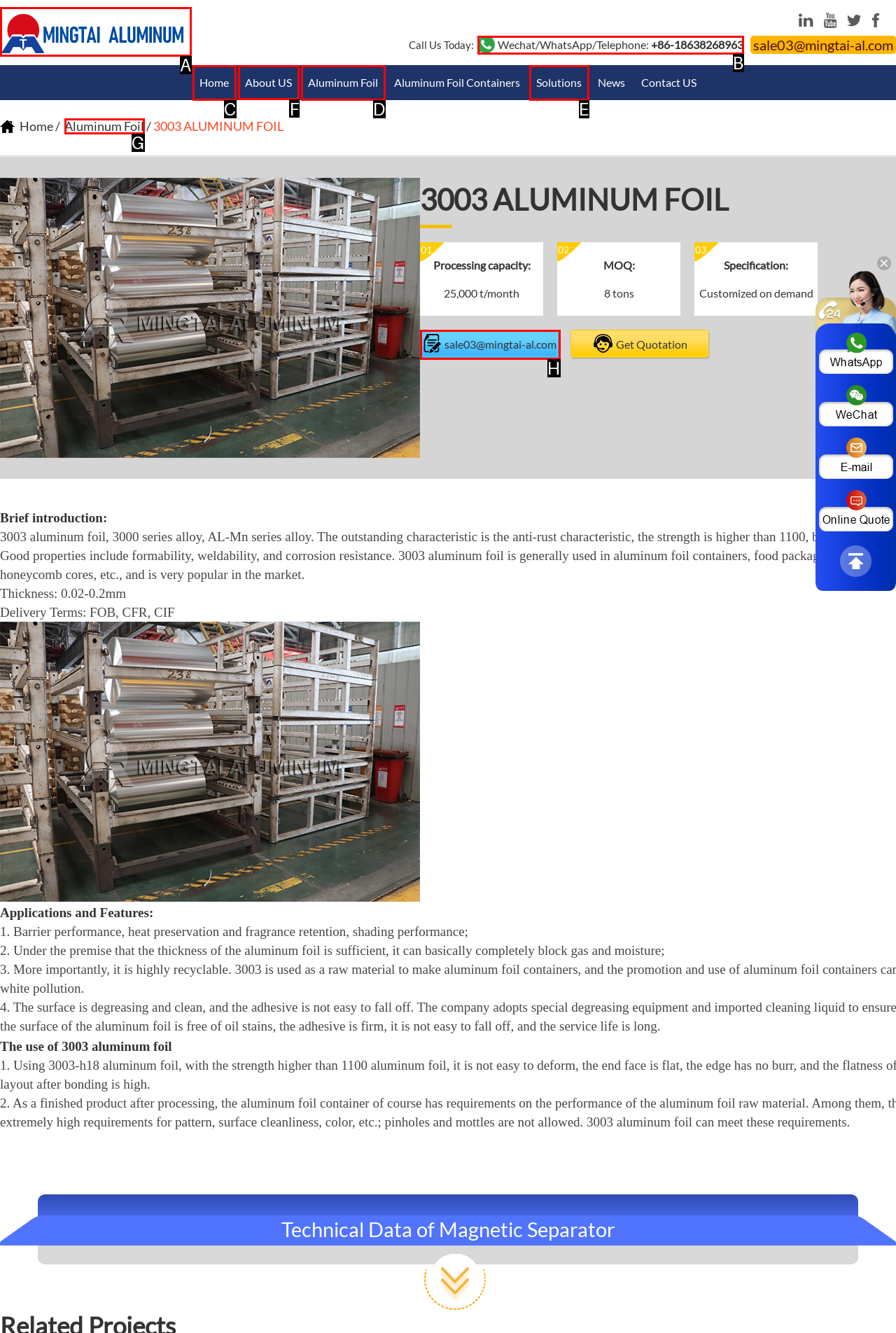To execute the task: Visit the 'HasenChat Music – Free Music Stream' page, which one of the highlighted HTML elements should be clicked? Answer with the option's letter from the choices provided.

None